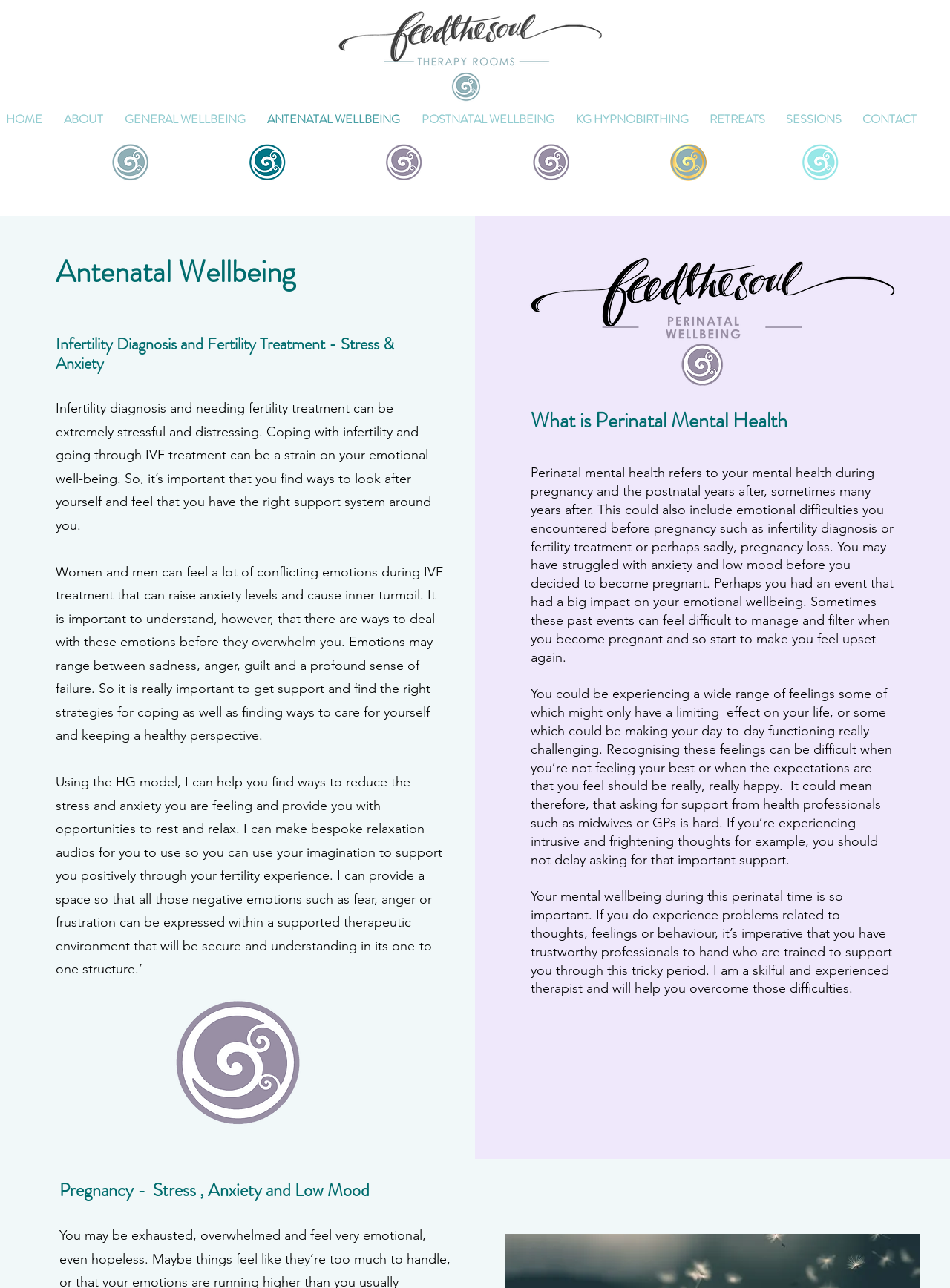Given the element description RETREATS, identify the bounding box coordinates for the UI element on the webpage screenshot. The format should be (top-left x, top-left y, bottom-right x, bottom-right y), with values between 0 and 1.

[0.736, 0.084, 0.816, 0.101]